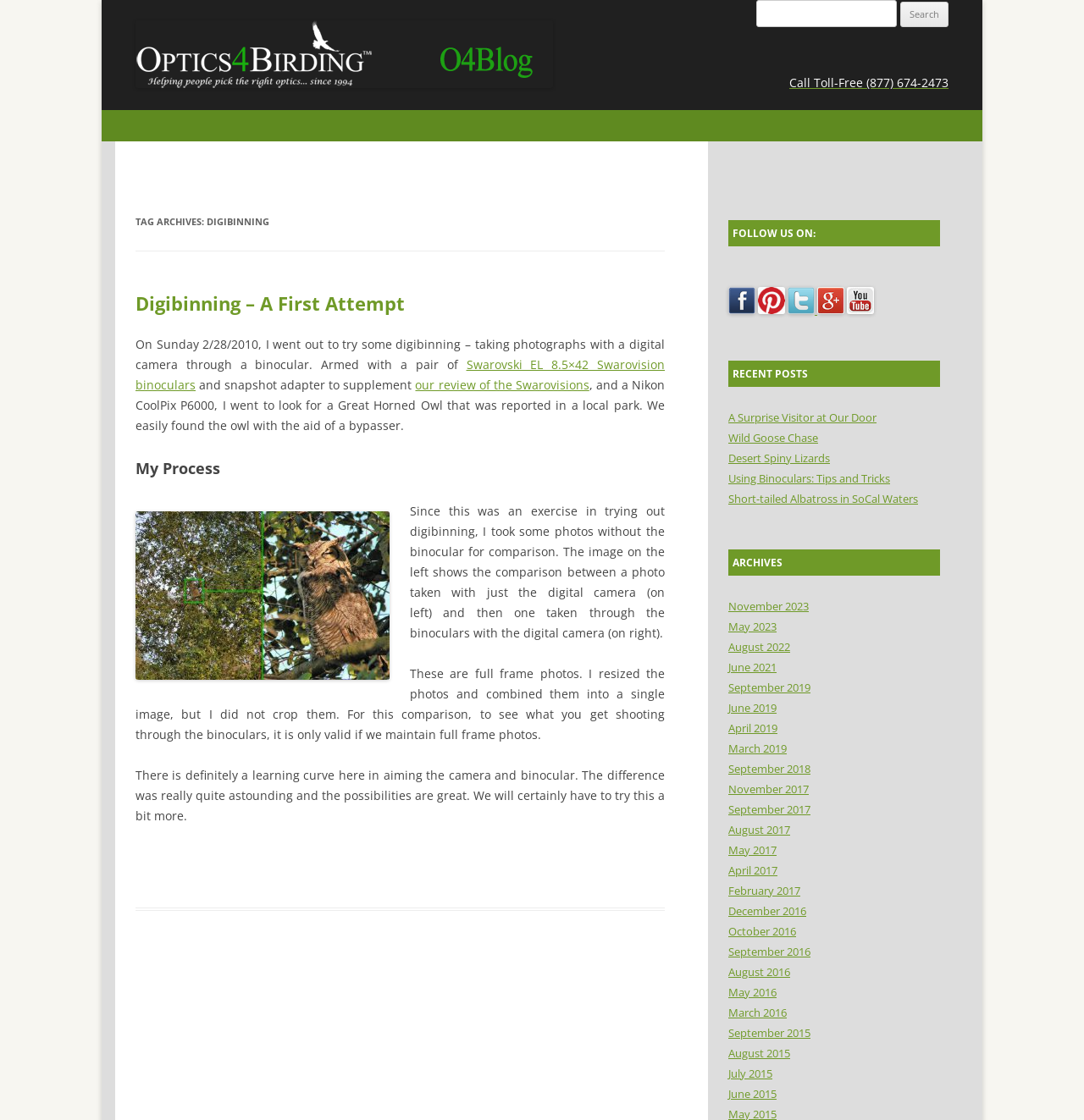Review the image closely and give a comprehensive answer to the question: What is the name of the blog?

The name of the blog can be found in the heading element with the text 'Optics4Birding Nature Blog' which is located at the top of the webpage.